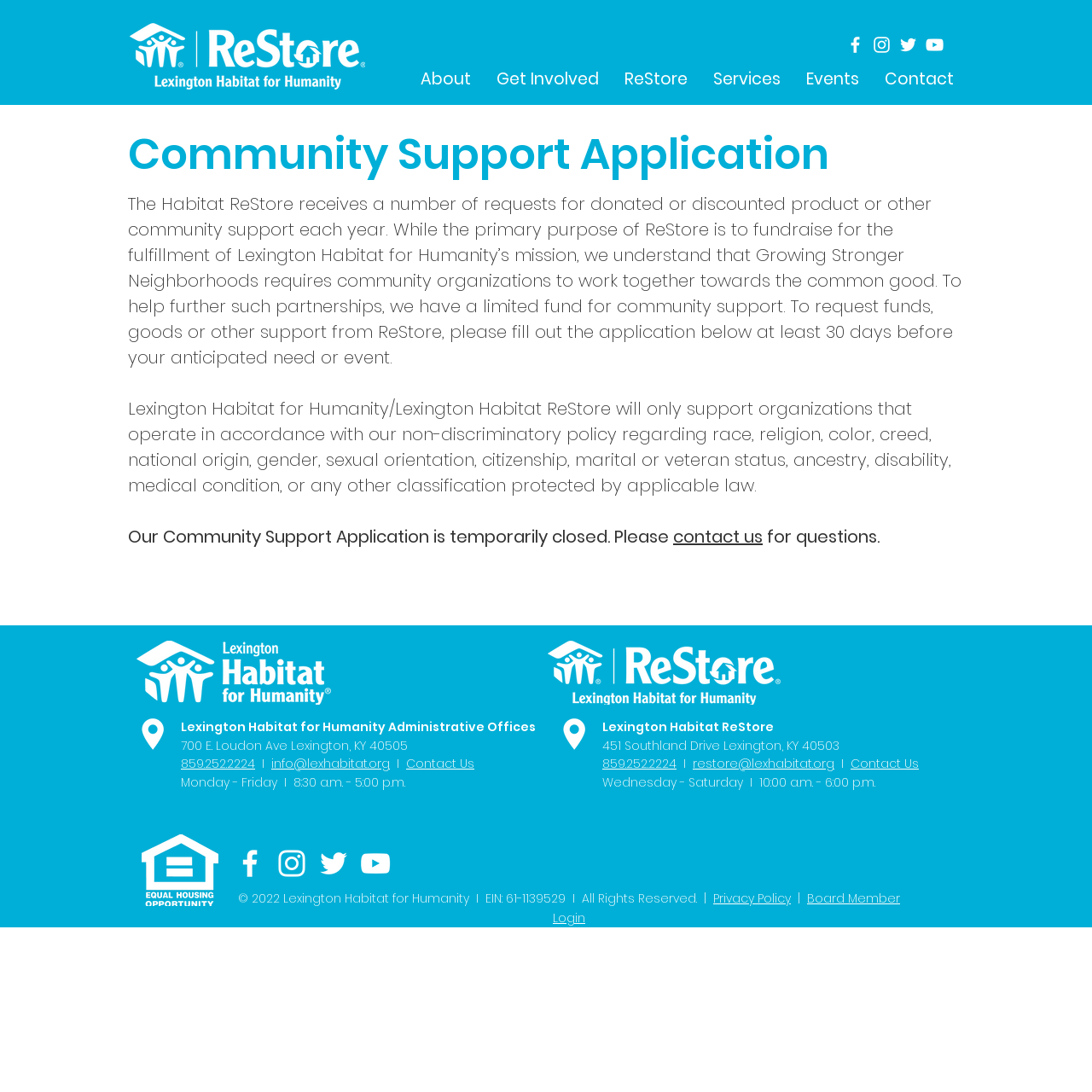Use a single word or phrase to answer the following:
What type of organizations does Lexington Habitat for Humanity support?

Non-discriminatory organizations